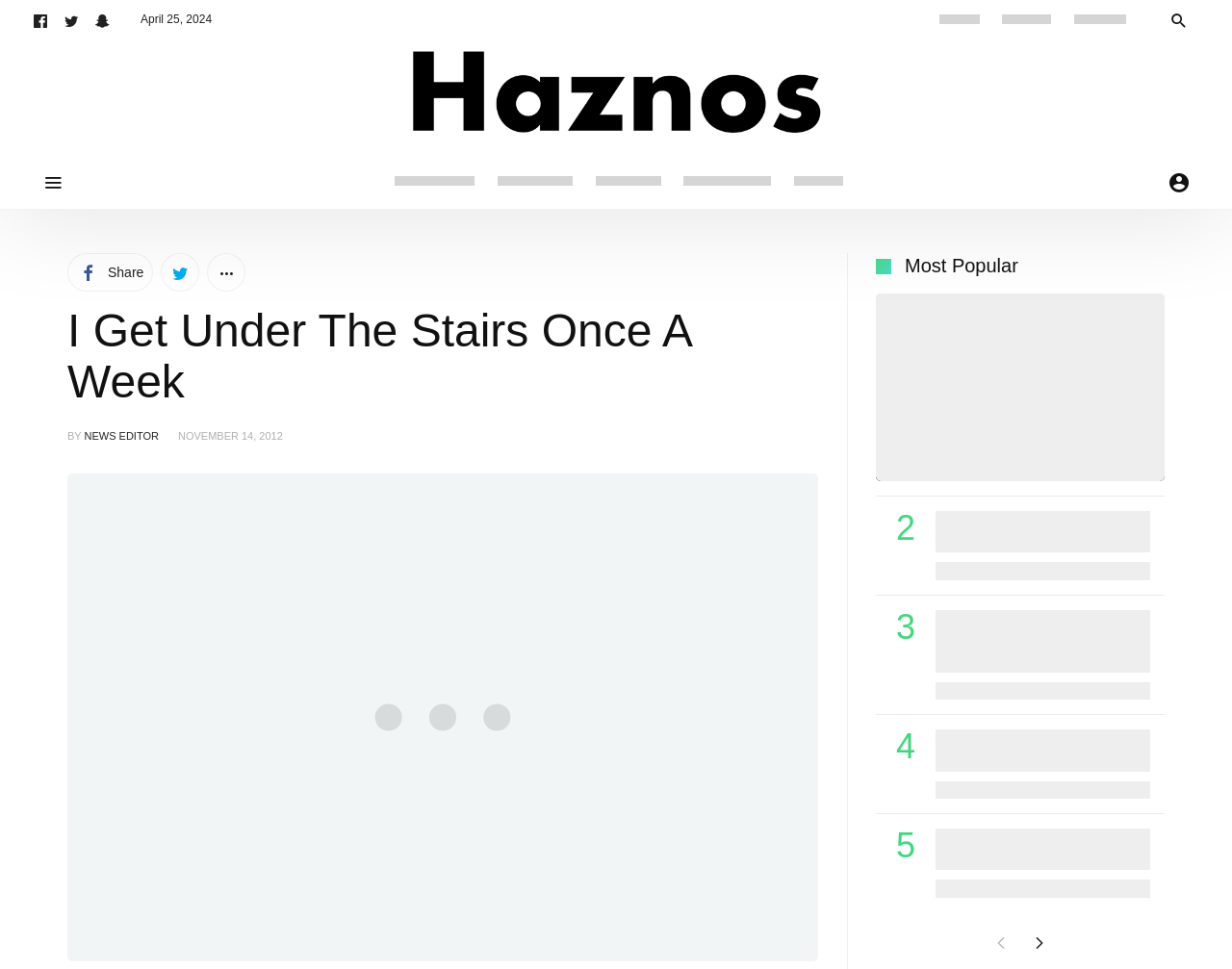Please determine the bounding box coordinates for the UI element described here. Use the format (top-left x, top-left y, bottom-right x, bottom-right y) with values bounded between 0 and 1: News Editor

[0.068, 0.443, 0.129, 0.455]